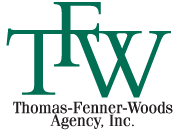Provide a one-word or short-phrase response to the question:
What industry does the Thomas Fenner Woods Agency, Inc. operate in?

Insurance